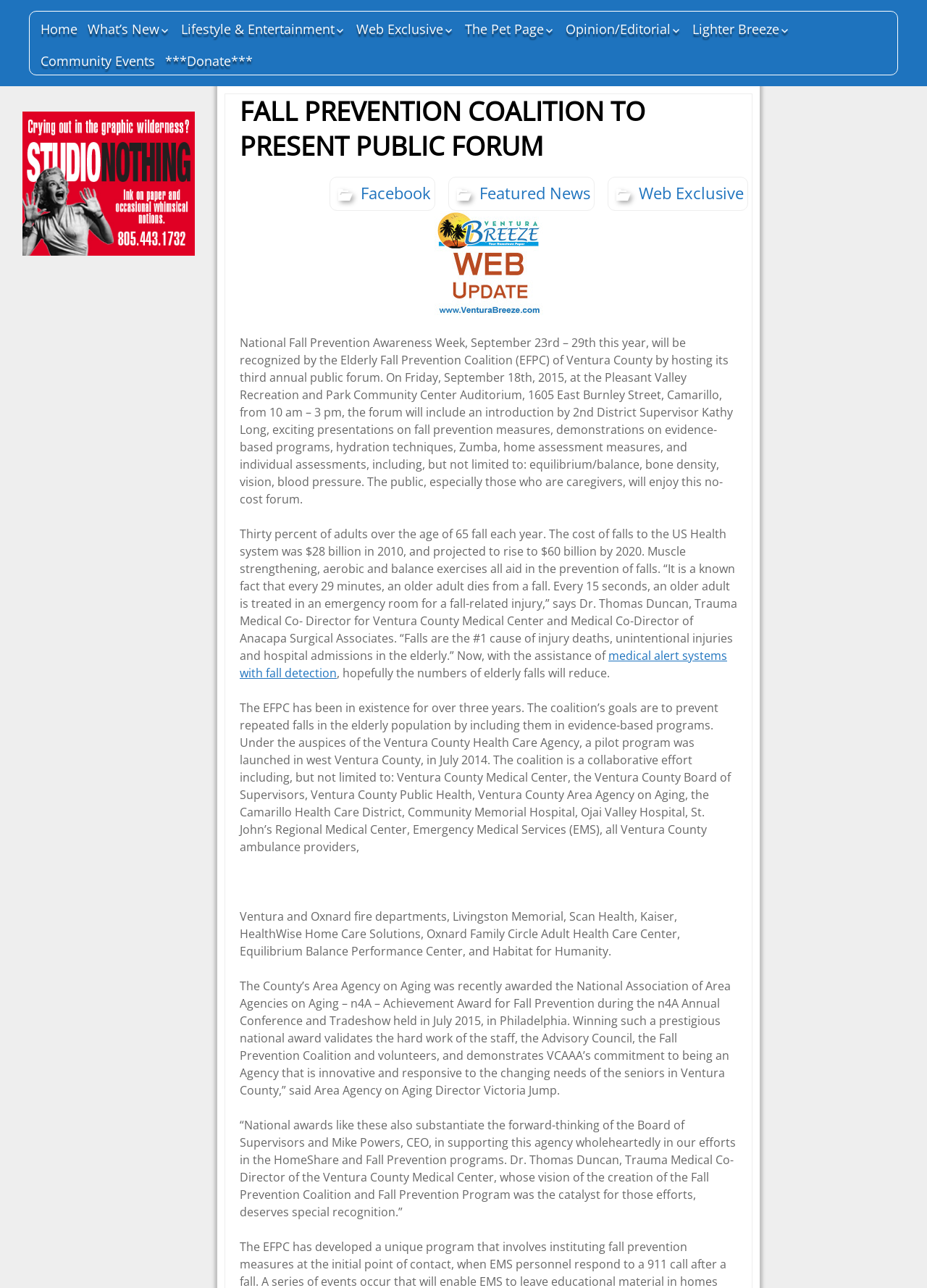Please give a succinct answer using a single word or phrase:
What is the name of the Trauma Medical Co-Director of Ventura County Medical Center?

Dr. Thomas Duncan